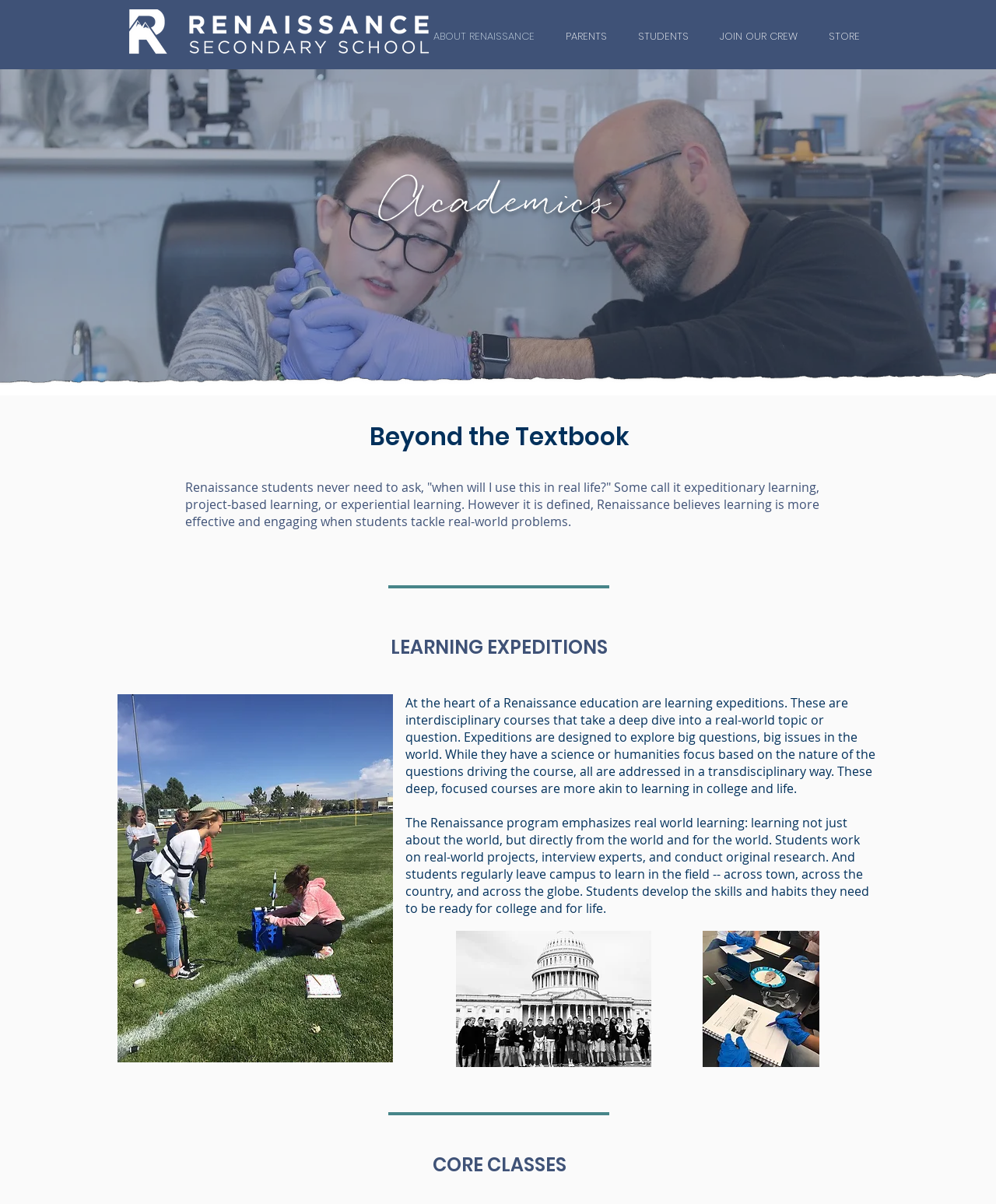Write an exhaustive caption that covers the webpage's main aspects.

The webpage is about the academics program at Renaissance, a school that focuses on real-world learning and experiential education. At the top left corner, there is a link to the home page, accompanied by an image. Below this, there is a navigation menu with links to various sections, including "ABOUT RENAISSANCE", "PARENTS", "STUDENTS", "JOIN OUR CREW", and "STORE".

On the main content area, there is a large image of a science teacher and student conducting a lab experiment, taking up most of the top section. Below this, there is a heading "Academics" followed by a subheading "Beyond the Textbook". The text explains that Renaissance students learn by tackling real-world problems, and that this approach is more effective and engaging.

Further down, there is a section dedicated to "LEARNING EXPEDITIONS", which are interdisciplinary courses that explore real-world topics or questions. This section features an image of female students conducting a science experiment in a grass field. The accompanying text explains that these expeditions are designed to explore big questions and issues in the world, and that they are more akin to learning in college and life.

The webpage also highlights the emphasis on real-world learning, where students work on projects, interview experts, and conduct original research. There are images of students learning in the field, including a group of students in front of the U.S. Capitol building in Washington D.C. and a student writing in a lab notebook in a science class.

Finally, there is a section on "CORE CLASSES", which is likely to provide more information on the school's core curriculum. Overall, the webpage showcases the school's unique approach to education, emphasizing hands-on learning and real-world applications.